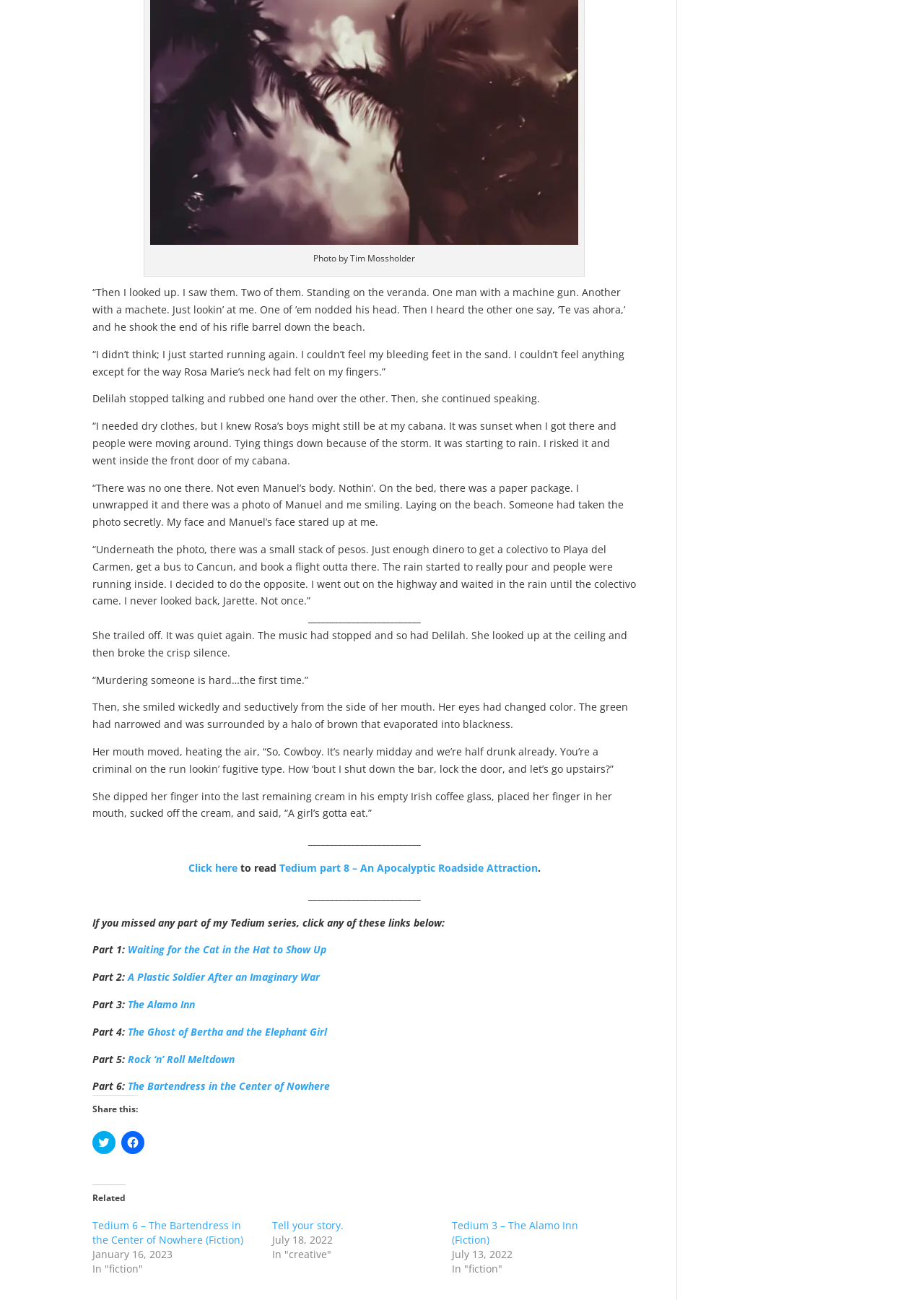Identify the bounding box coordinates of the region that needs to be clicked to carry out this instruction: "Click to share on Facebook". Provide these coordinates as four float numbers ranging from 0 to 1, i.e., [left, top, right, bottom].

[0.131, 0.87, 0.156, 0.888]